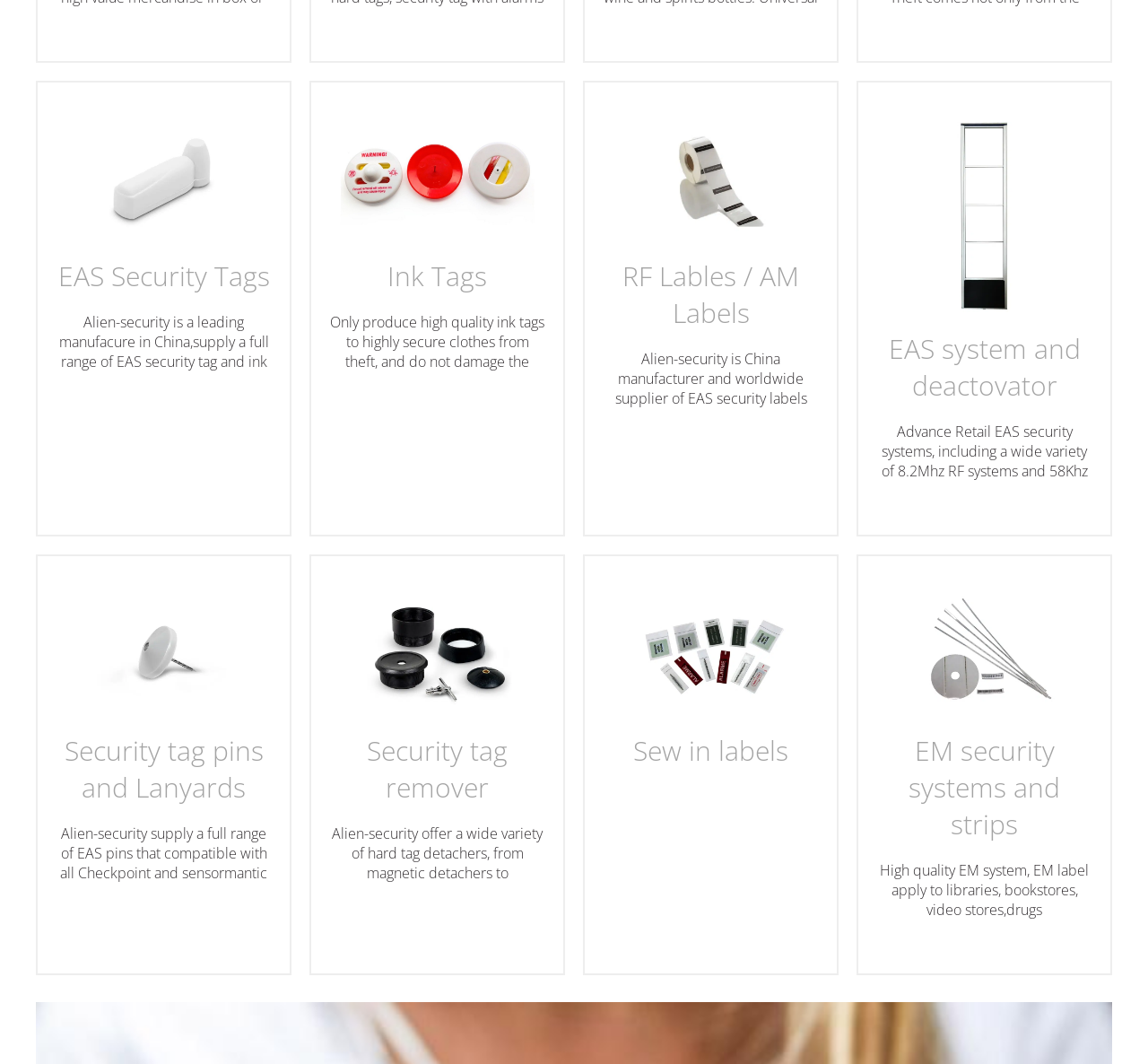Please locate the bounding box coordinates of the element's region that needs to be clicked to follow the instruction: "Learn about RF Lables / AM Labels". The bounding box coordinates should be provided as four float numbers between 0 and 1, i.e., [left, top, right, bottom].

[0.508, 0.076, 0.73, 0.505]